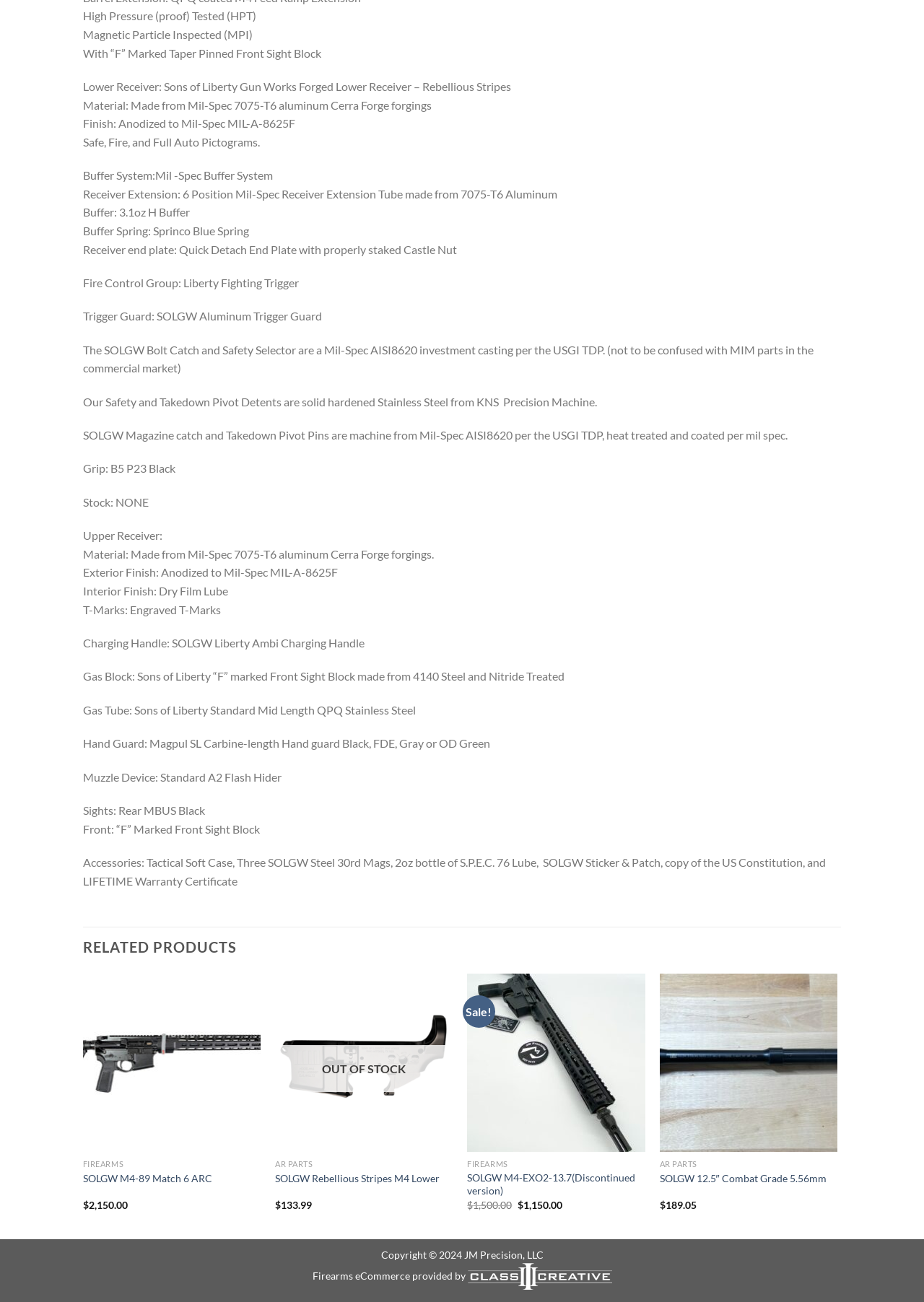Reply to the question with a brief word or phrase: What is the type of the Hand Guard?

Magpul SL Carbine-length